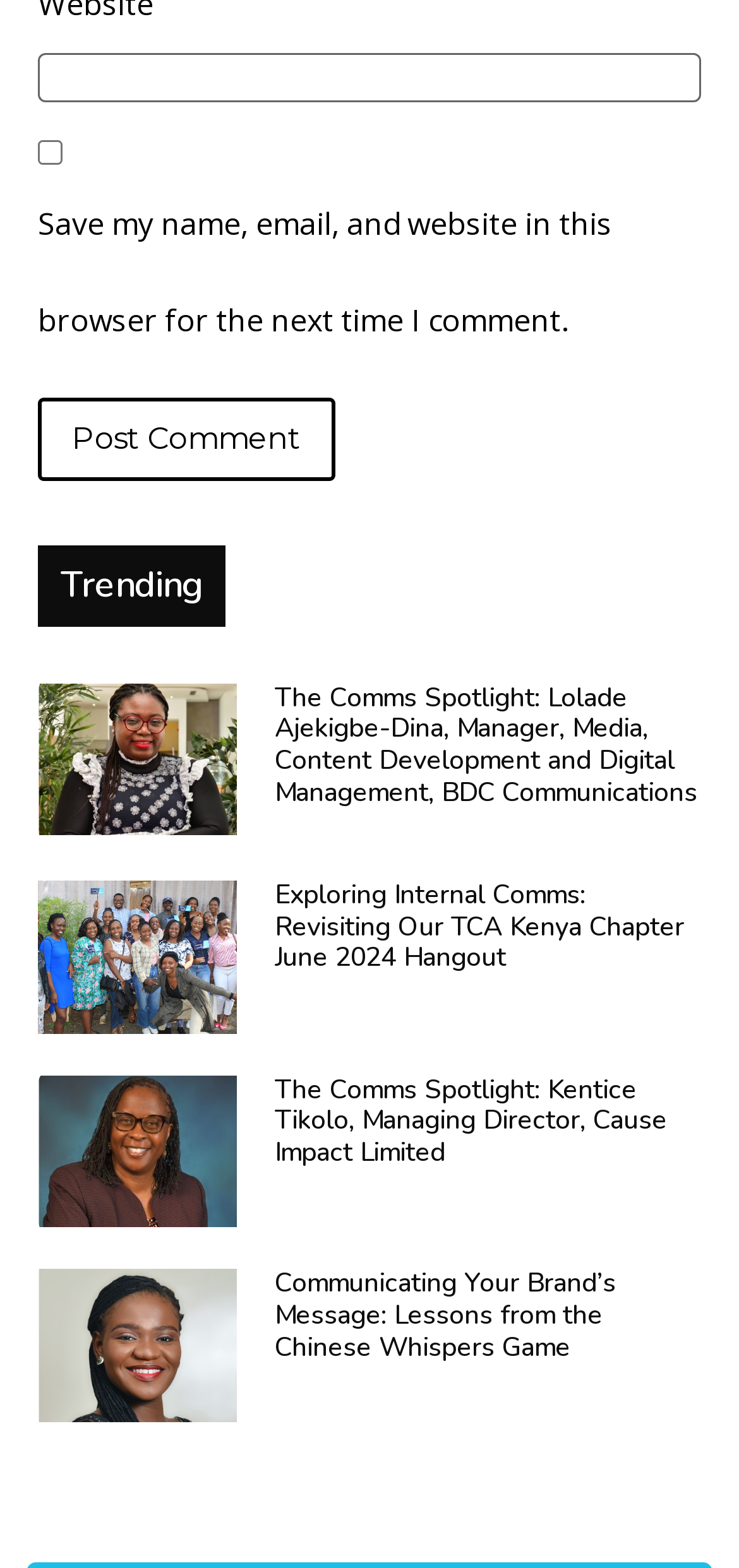What is the function of the 'Post Comment' button?
Answer briefly with a single word or phrase based on the image.

Submit comment